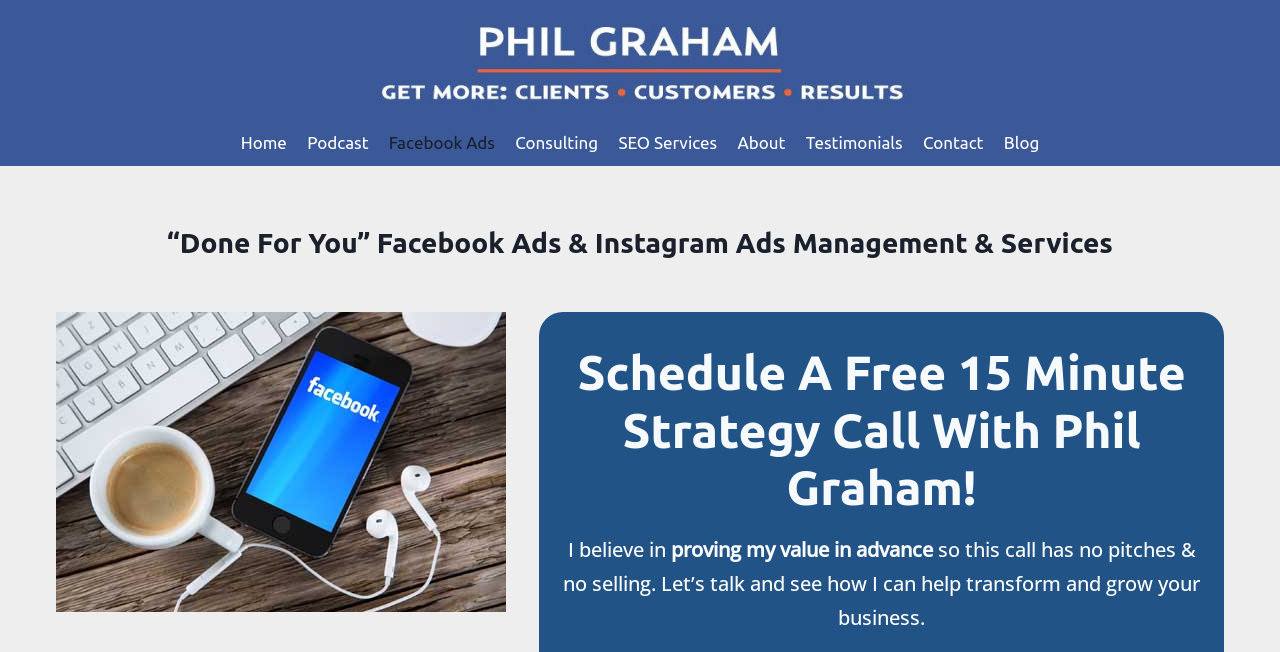From the element description Home, predict the bounding box coordinates of the UI element. The coordinates must be specified in the format (top-left x, top-left y, bottom-right x, bottom-right y) and should be within the 0 to 1 range.

[0.18, 0.269, 0.248, 0.342]